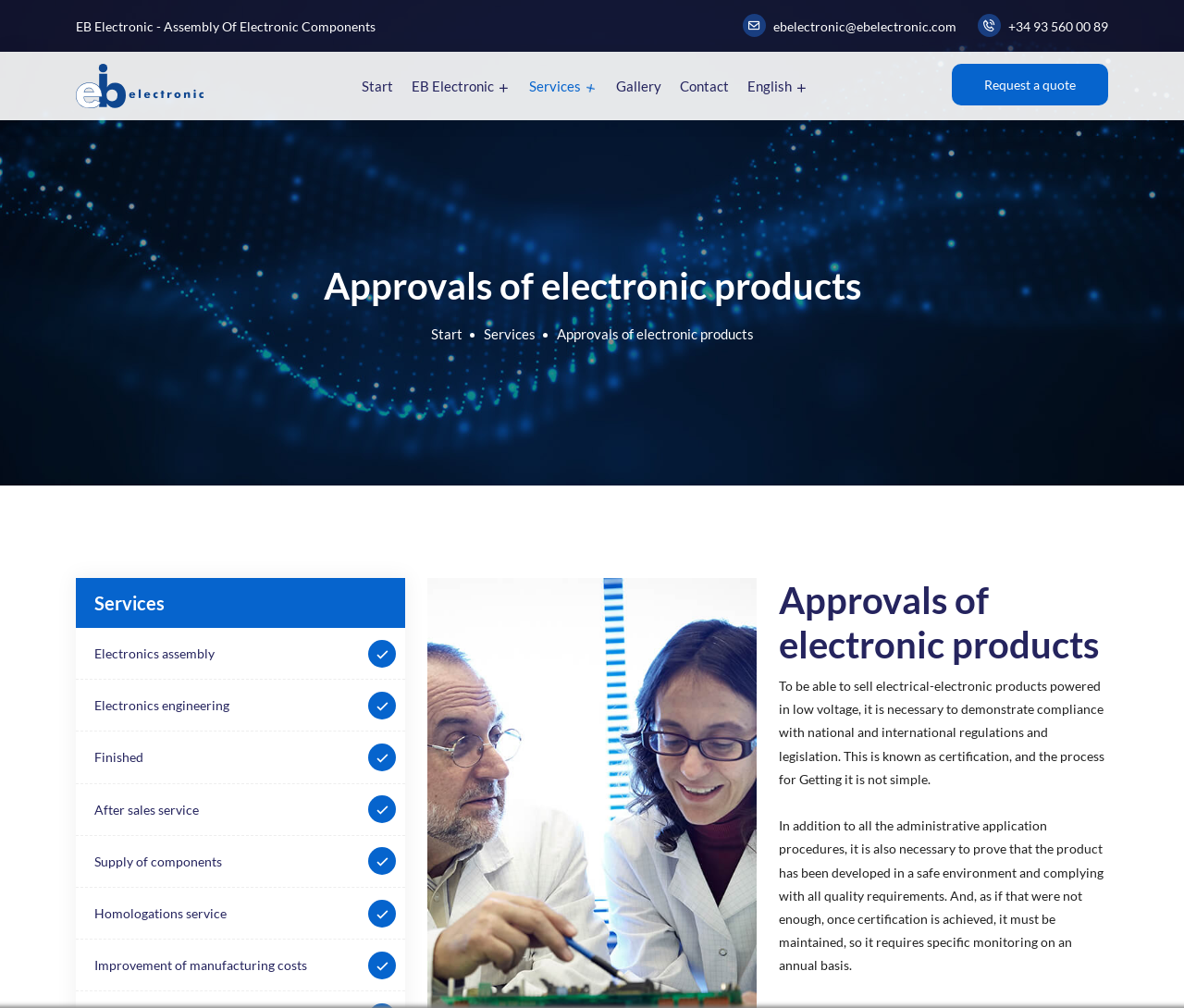Please identify the bounding box coordinates of the area I need to click to accomplish the following instruction: "Click the 'Homologations service' link".

[0.08, 0.894, 0.327, 0.918]